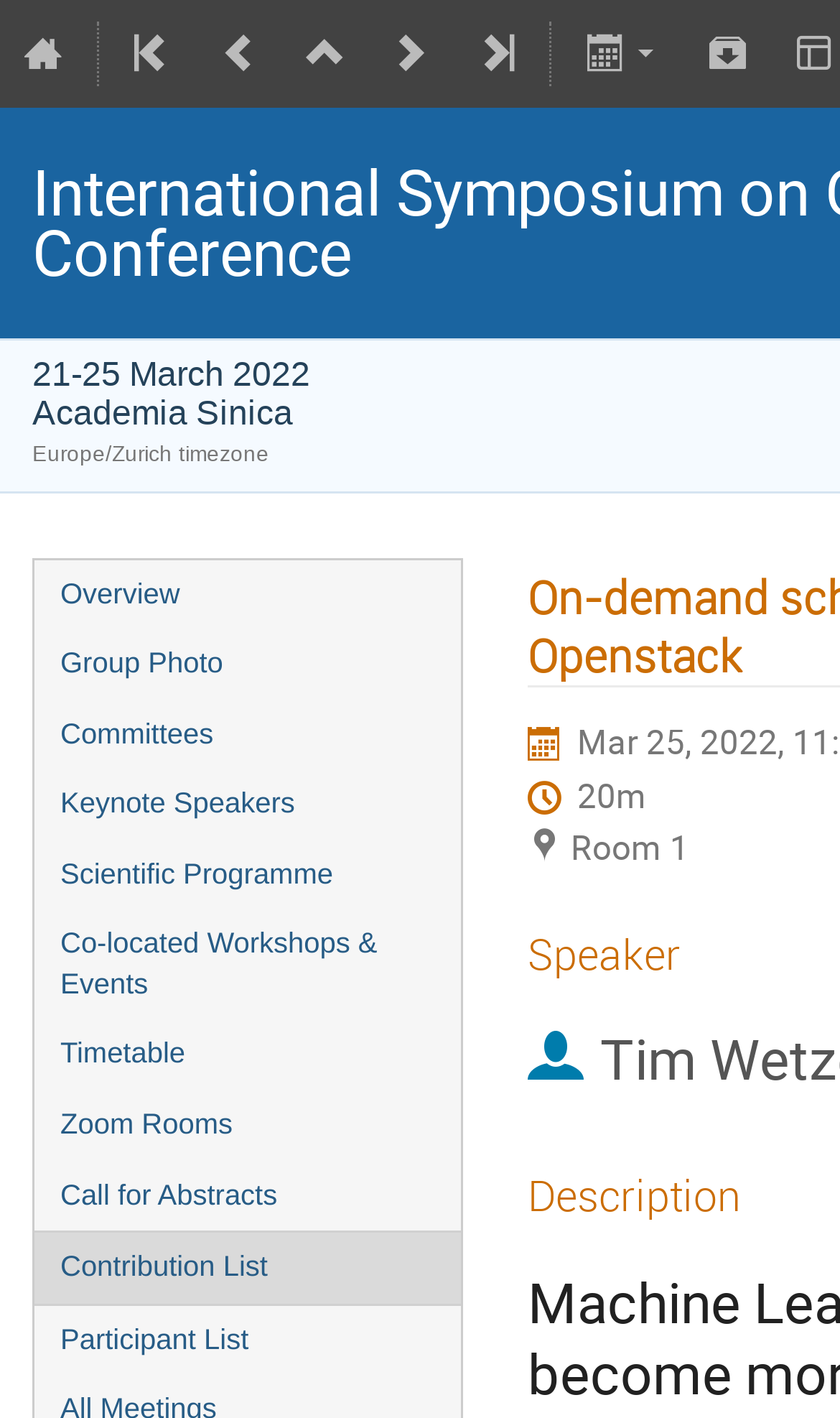Refer to the image and provide an in-depth answer to the question:
What is the name of the organization hosting the conference?

I found the name of the organization hosting the conference by looking at the StaticText element with the text 'Academia Sinica' at coordinates [0.038, 0.276, 0.349, 0.308]. This text is likely to be the name of the organization hosting the conference as it is prominently displayed on the page.